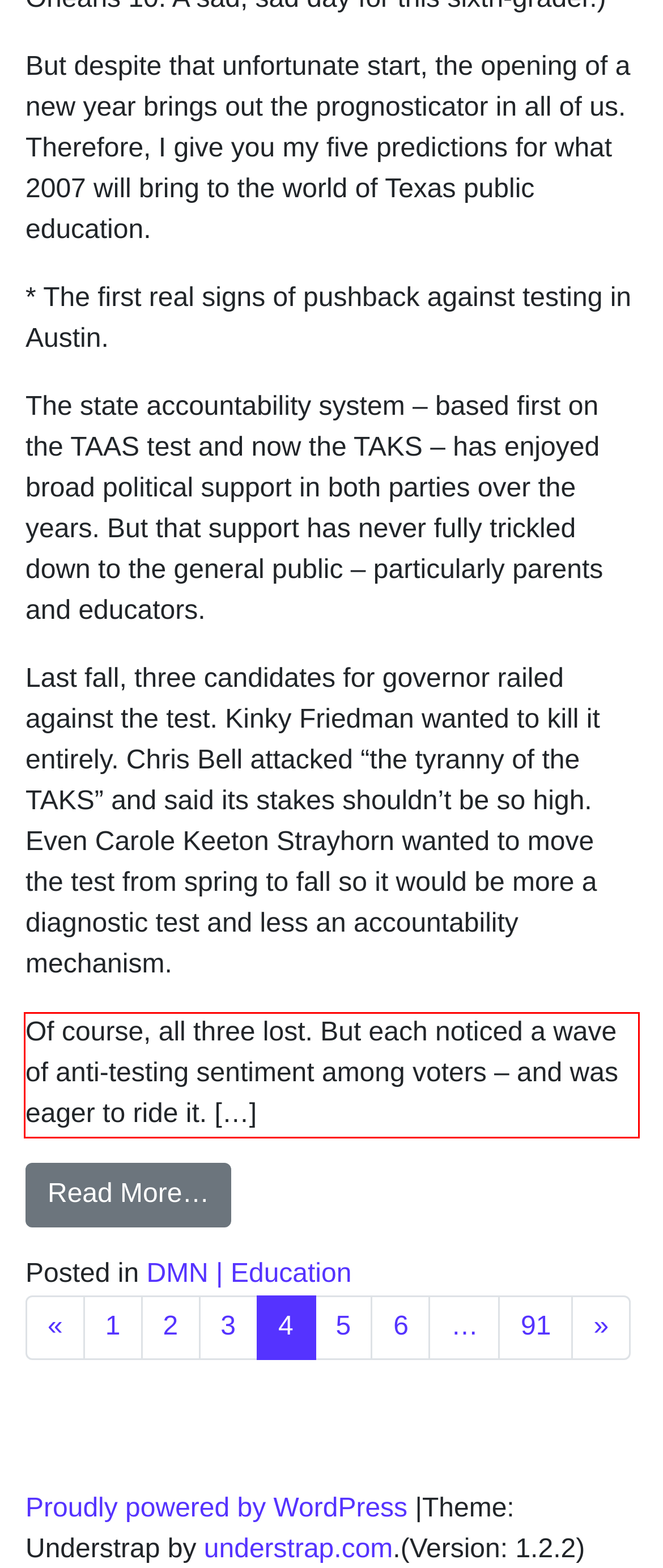Extract and provide the text found inside the red rectangle in the screenshot of the webpage.

Of course, all three lost. But each noticed a wave of anti-testing sentiment among voters – and was eager to ride it. […]